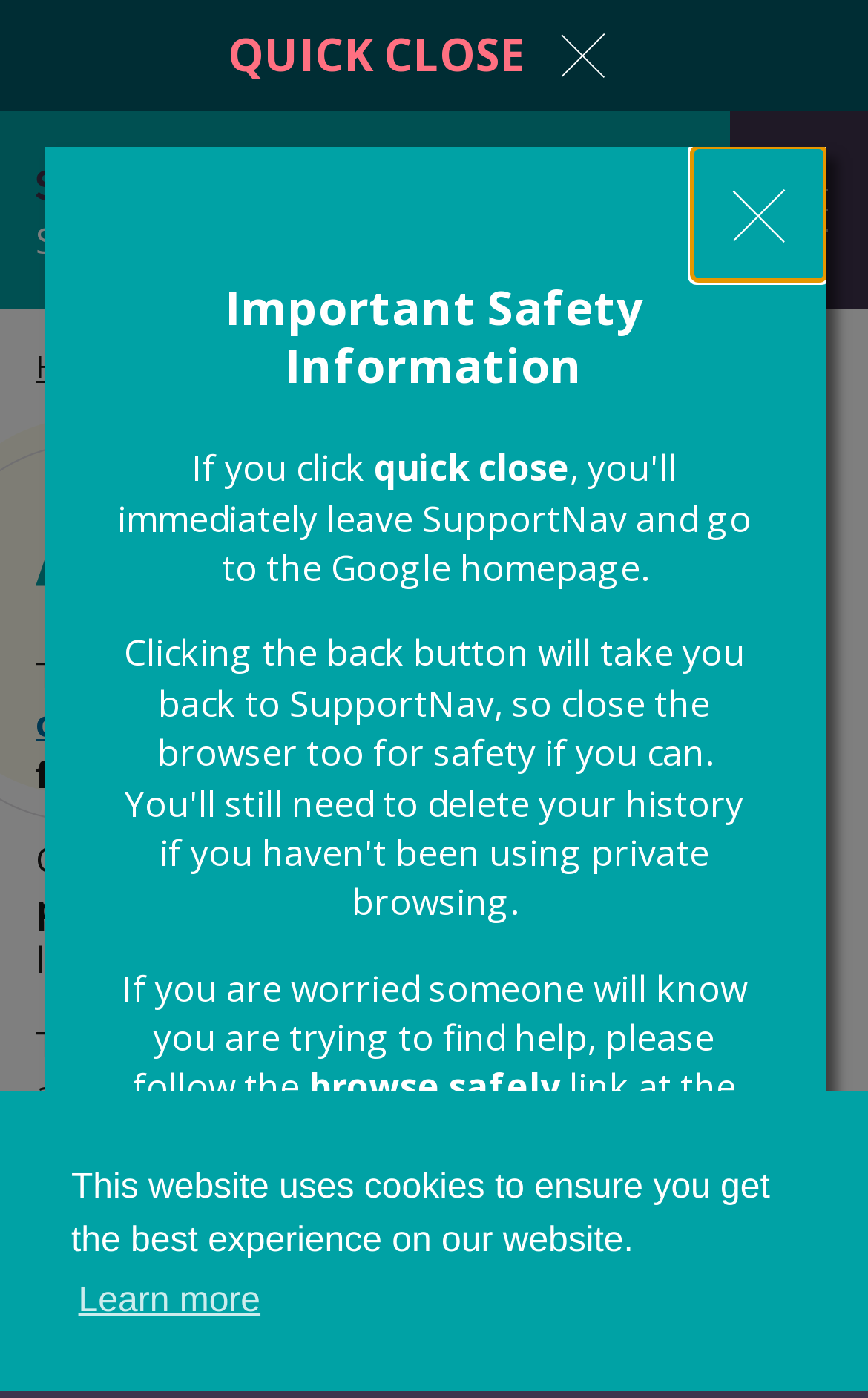Pinpoint the bounding box coordinates of the element to be clicked to execute the instruction: "Click the 'Applying for a court order' link".

[0.097, 0.31, 0.523, 0.34]